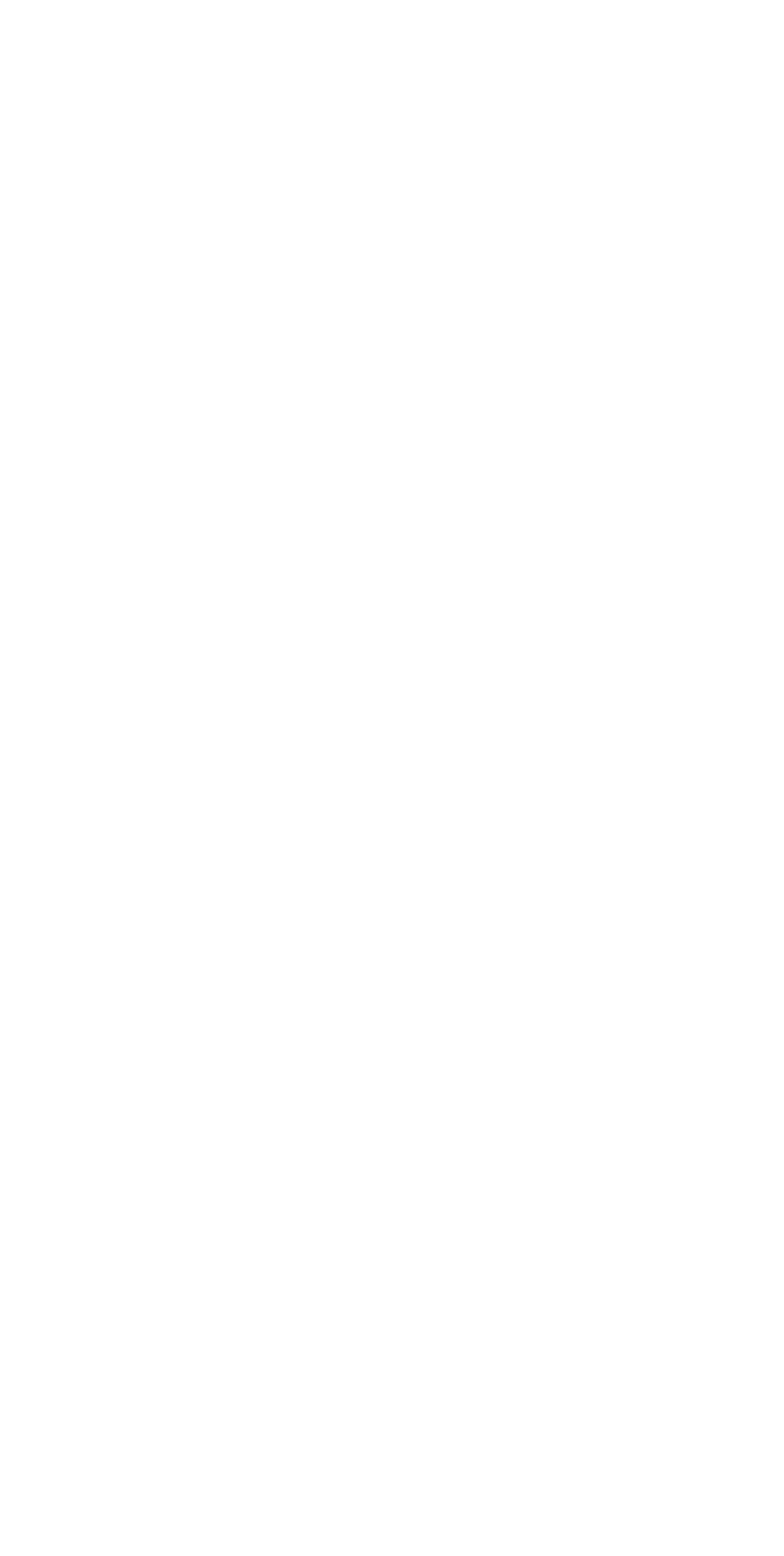How many article links are available?
Respond with a short answer, either a single word or a phrase, based on the image.

6